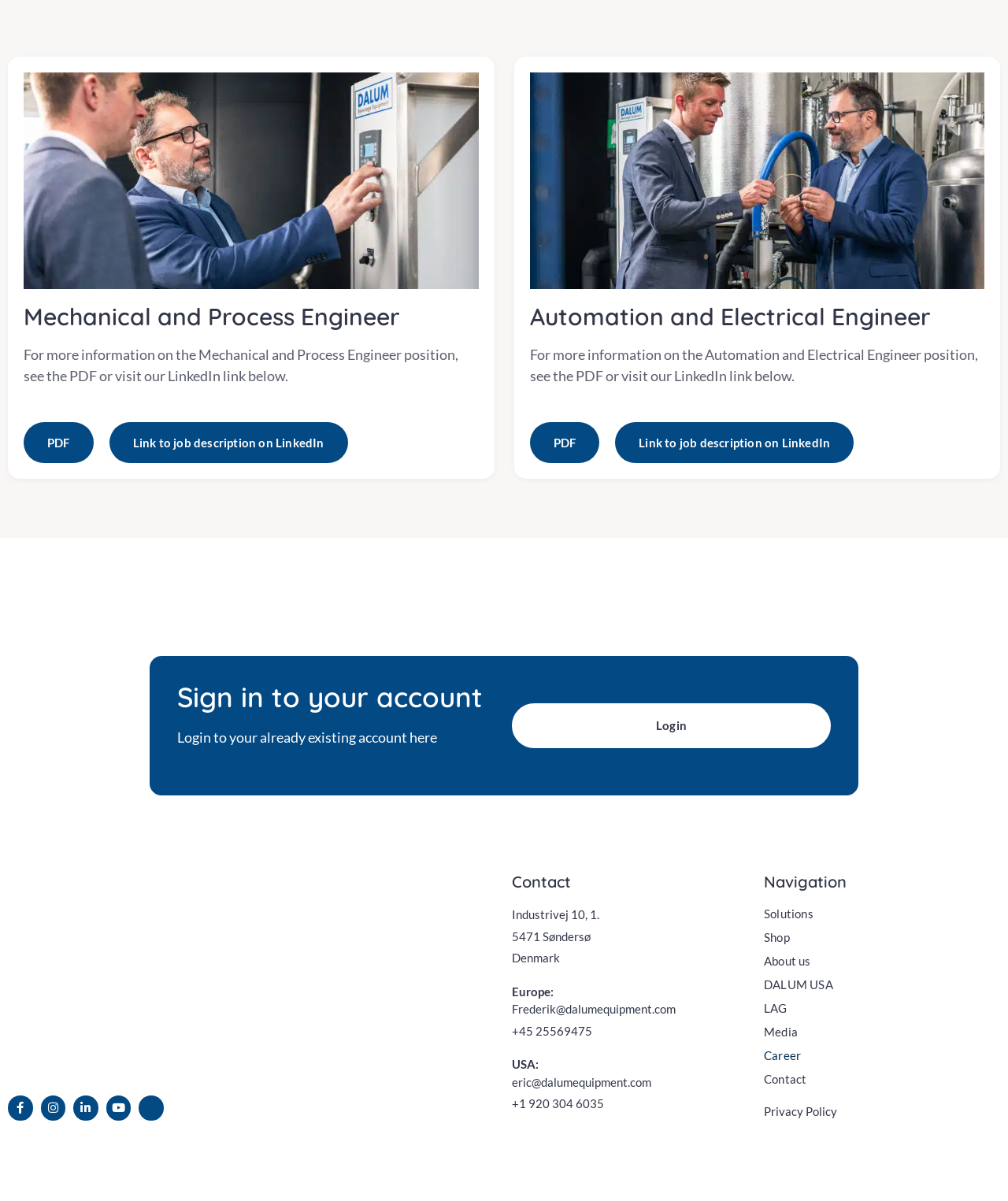How can I log in to my account?
Answer the question based on the image using a single word or a brief phrase.

Click the 'Login' link